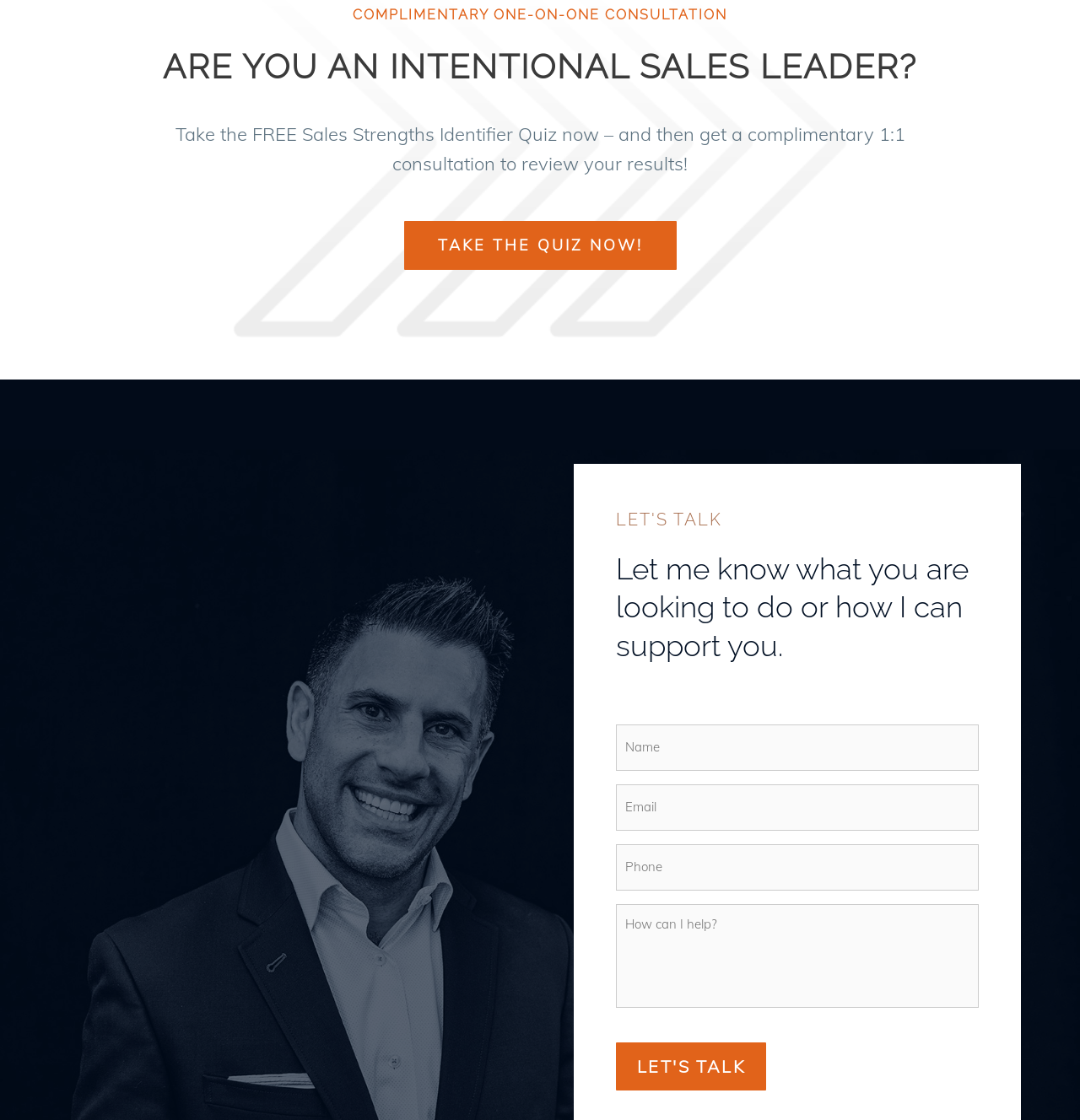Given the element description TAKE THE QUIZ NOW!, identify the bounding box coordinates for the UI element on the webpage screenshot. The format should be (top-left x, top-left y, bottom-right x, bottom-right y), with values between 0 and 1.

[0.374, 0.197, 0.626, 0.241]